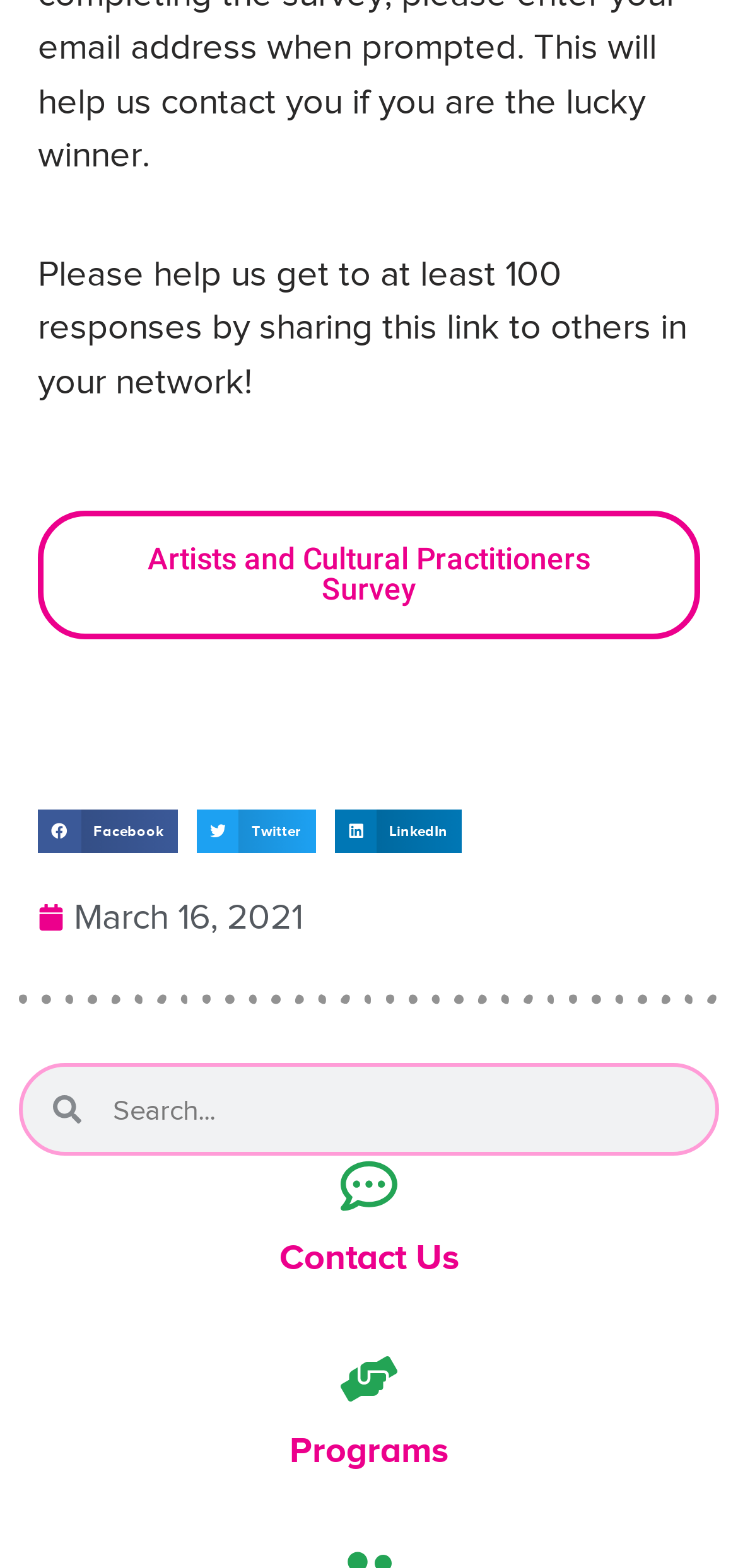Provide the bounding box coordinates for the area that should be clicked to complete the instruction: "Search".

[0.111, 0.681, 0.969, 0.735]